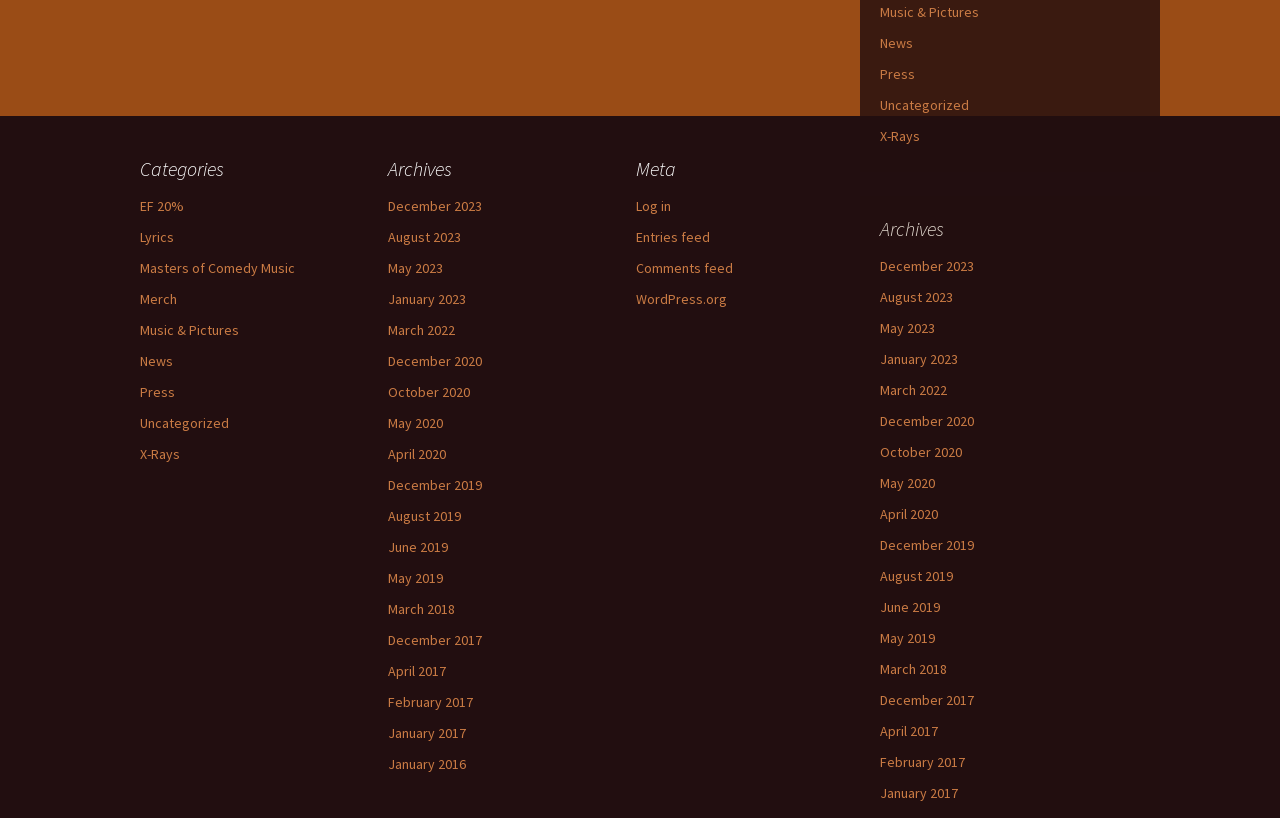Determine the bounding box coordinates of the clickable element necessary to fulfill the instruction: "Go to December 2023". Provide the coordinates as four float numbers within the 0 to 1 range, i.e., [left, top, right, bottom].

[0.688, 0.314, 0.761, 0.336]